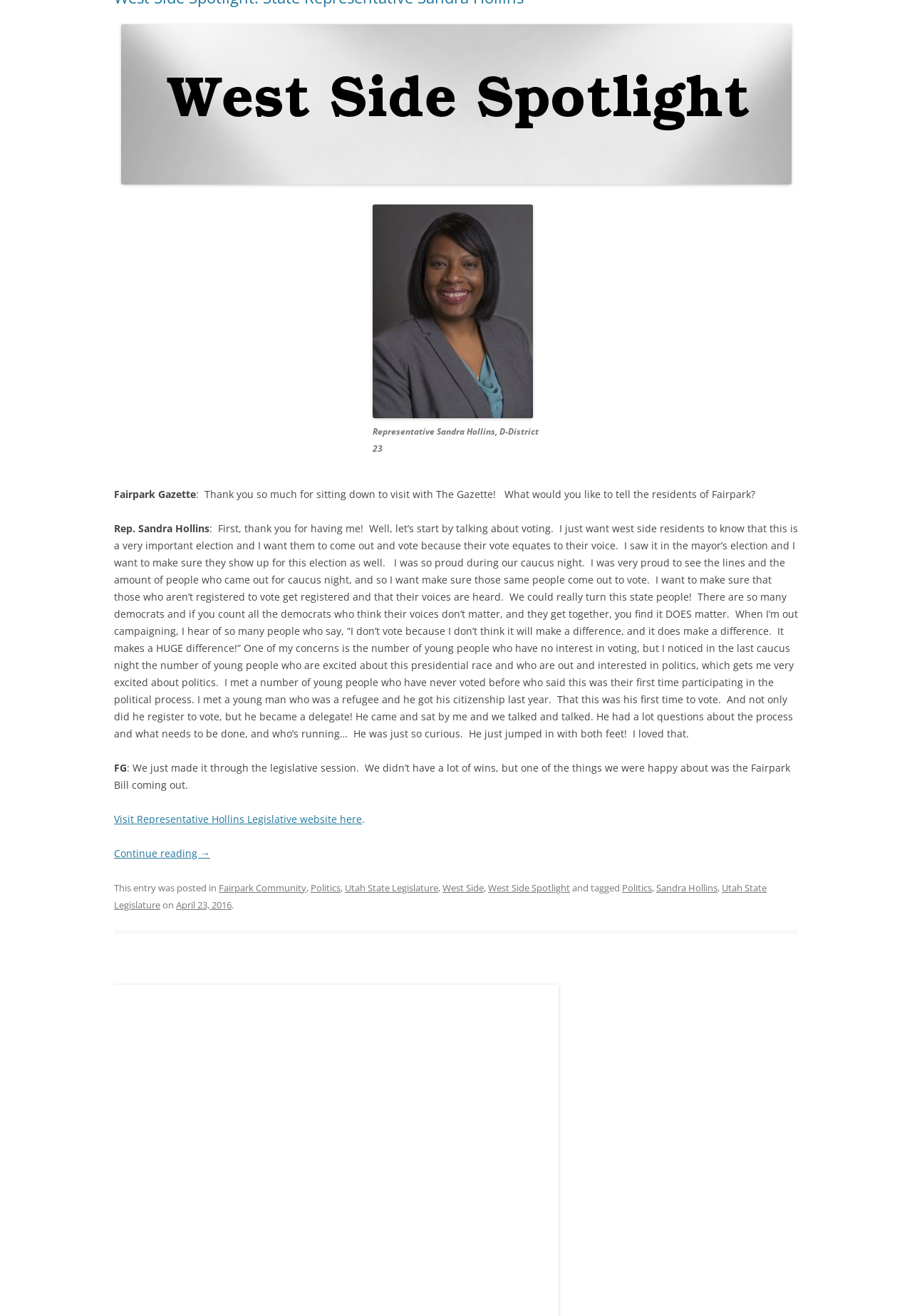Provide a short, one-word or phrase answer to the question below:
What is the link provided at the end of the interview?

Visit Representative Hollins Legislative website